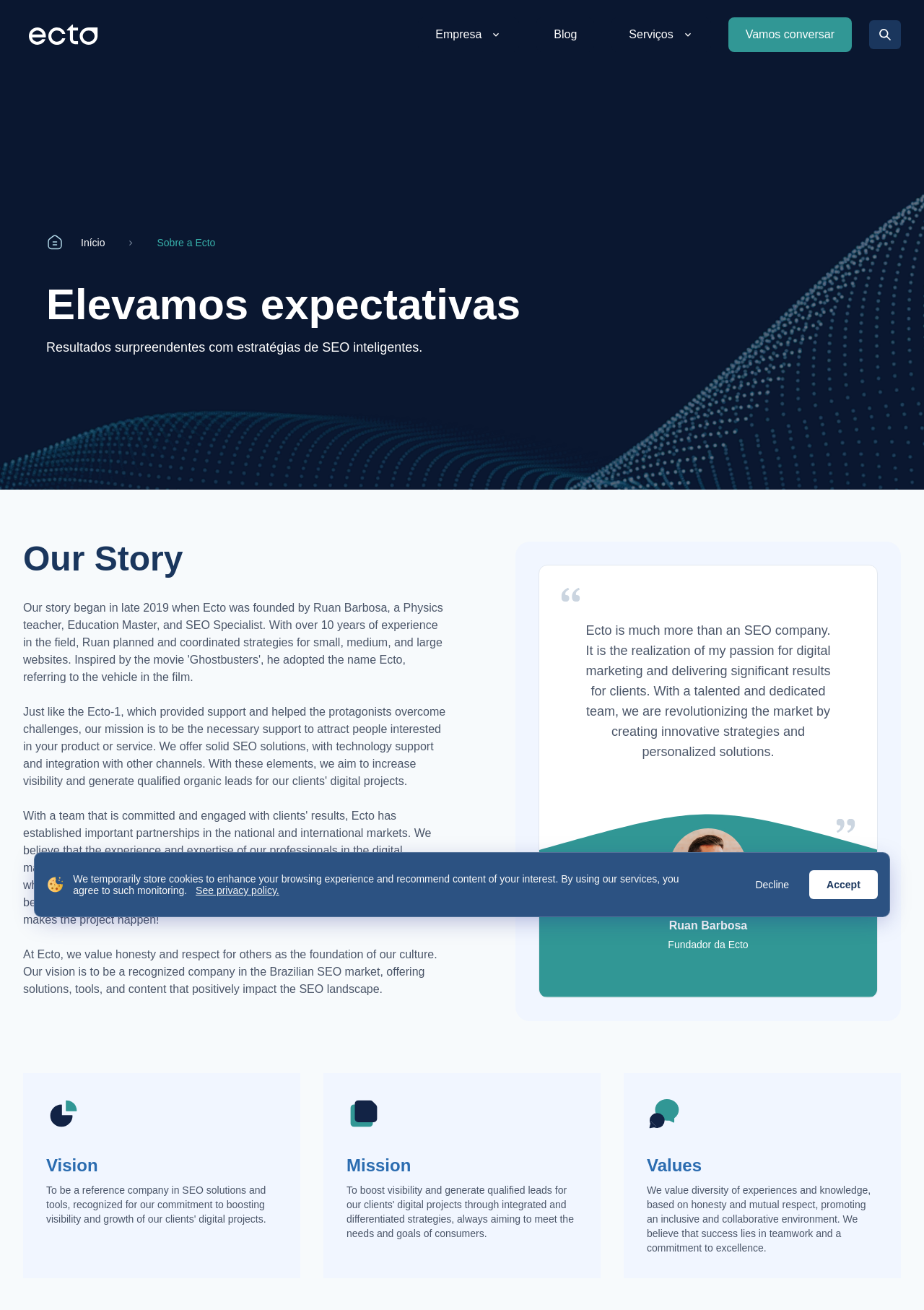Determine the bounding box coordinates of the region that needs to be clicked to achieve the task: "Search something".

[0.941, 0.015, 0.975, 0.037]